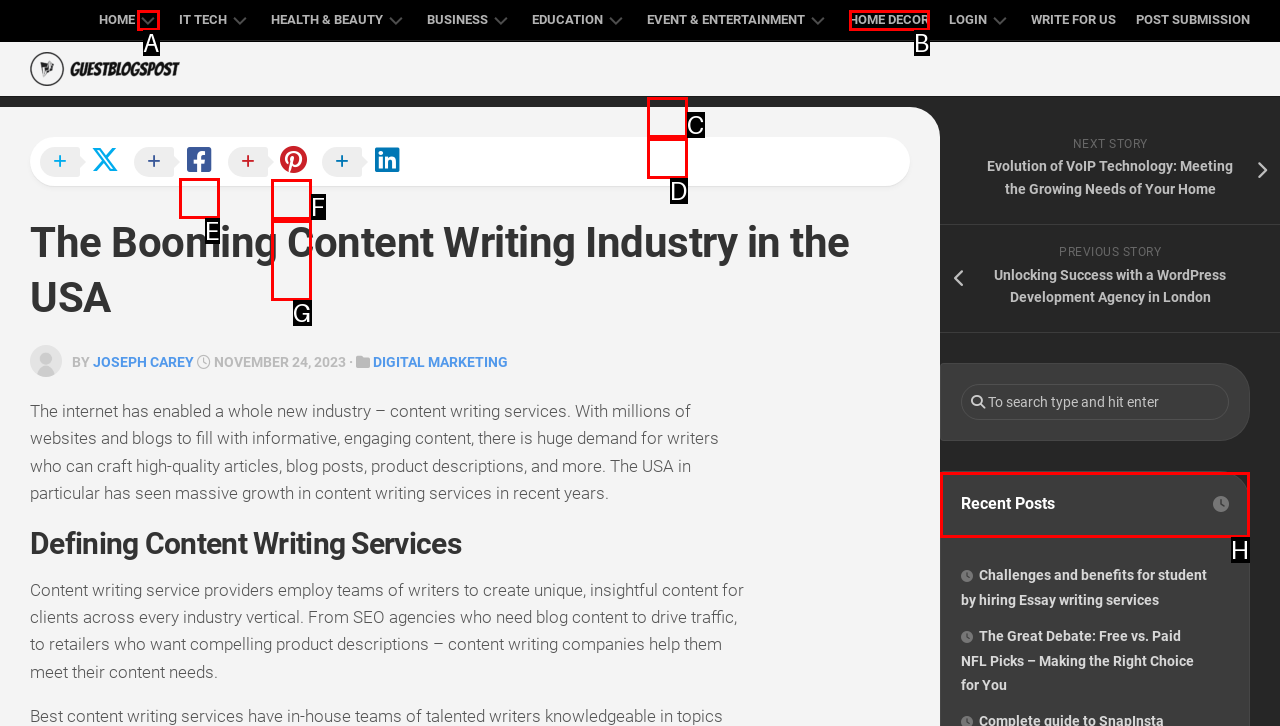Identify the HTML element you need to click to achieve the task: Share on Facebook. Respond with the corresponding letter of the option.

None